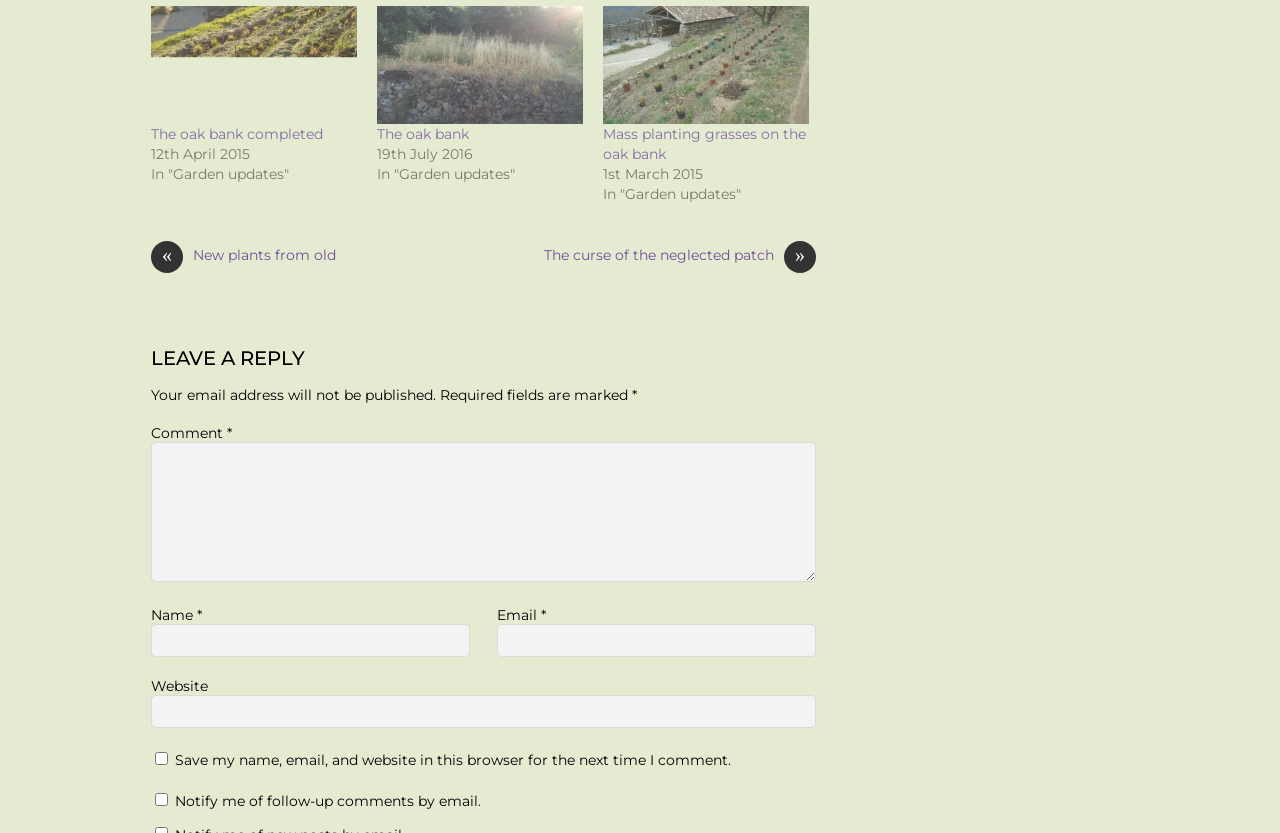Provide the bounding box coordinates of the HTML element described by the text: "parent_node: Comment * name="comment"".

[0.118, 0.531, 0.638, 0.699]